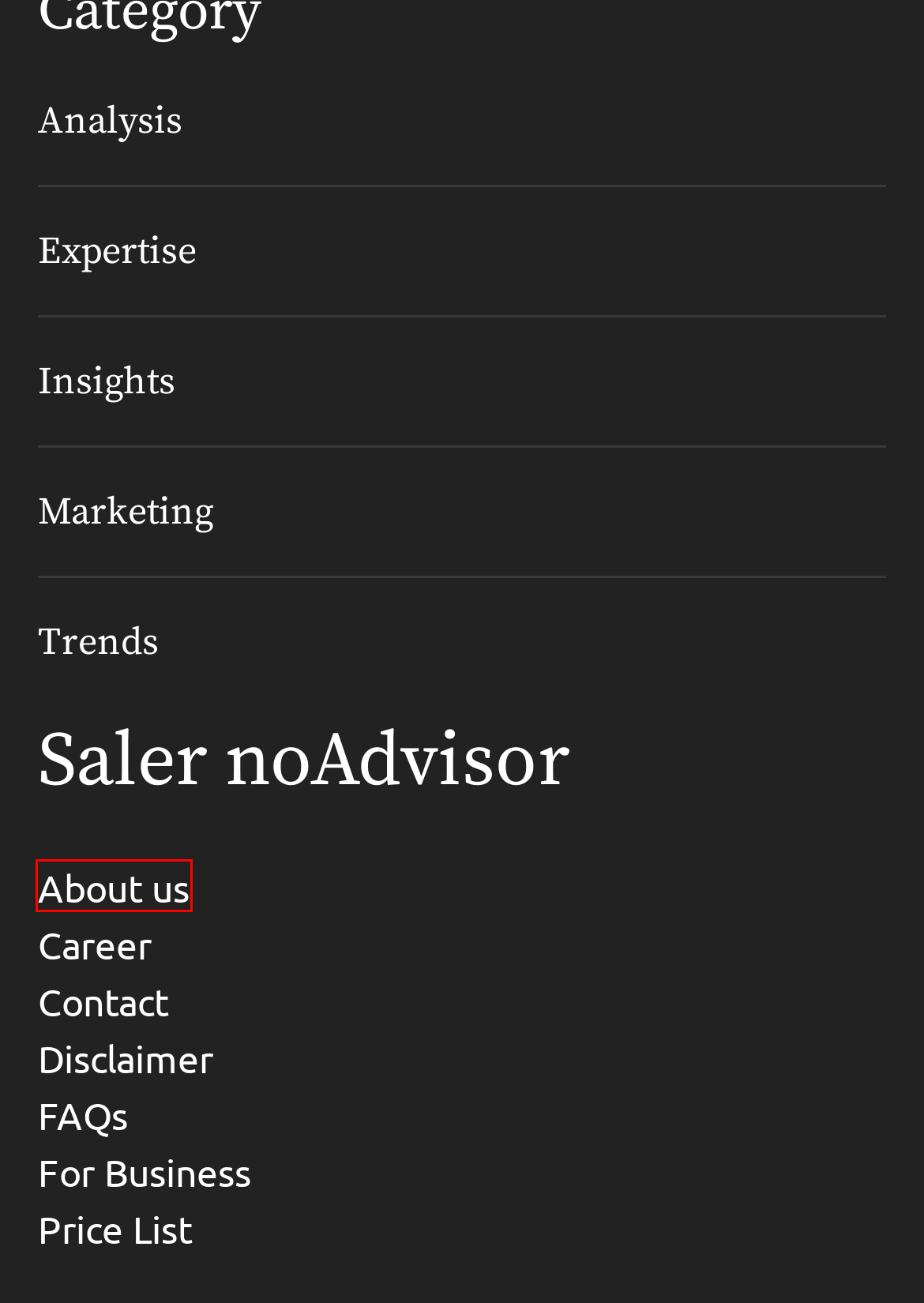Given a screenshot of a webpage with a red bounding box around an element, choose the most appropriate webpage description for the new page displayed after clicking the element within the bounding box. Here are the candidates:
A. About us - Unlock Your Marketing Potential with Salernoadvisor.com
B. November 7, 2023 - Unlock Your Marketing Potential with Salernoadvisor.com
C. Insights - Unlock Your Marketing Potential with Salernoadvisor.com
D. Contact - Unlock Your Marketing Potential with Salernoadvisor.com
E. February 27, 2024 - Unlock Your Marketing Potential with Salernoadvisor.com
F. Price List - Unlock Your Marketing Potential with Salernoadvisor.com
G. Disclaimer - Unlock Your Marketing Potential with Salernoadvisor.com
H. Unlock Your Marketing Potential with Salernoadvisor

A